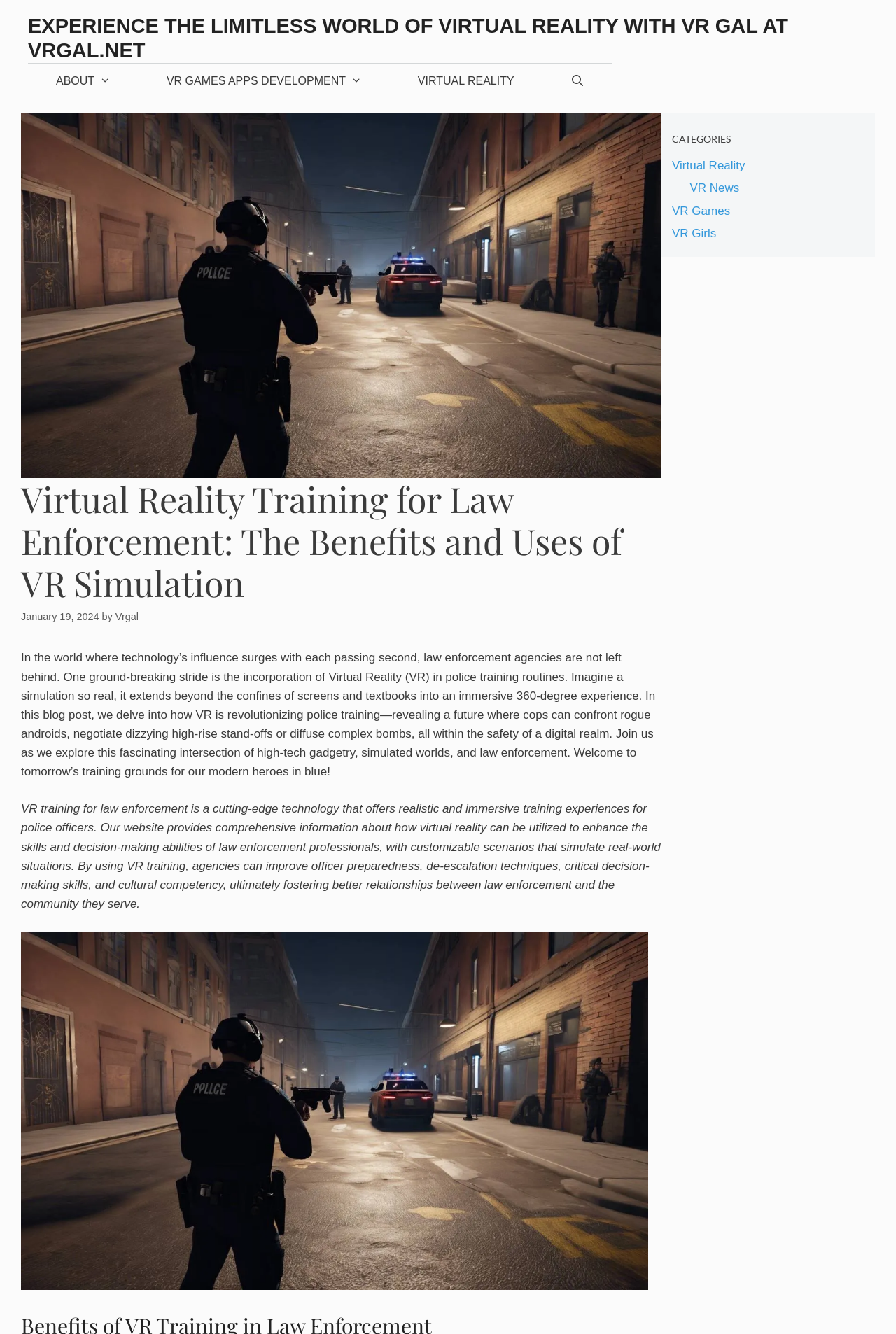Please identify the bounding box coordinates of the area that needs to be clicked to fulfill the following instruction: "Click the 'ABOUT' link."

[0.031, 0.048, 0.155, 0.074]